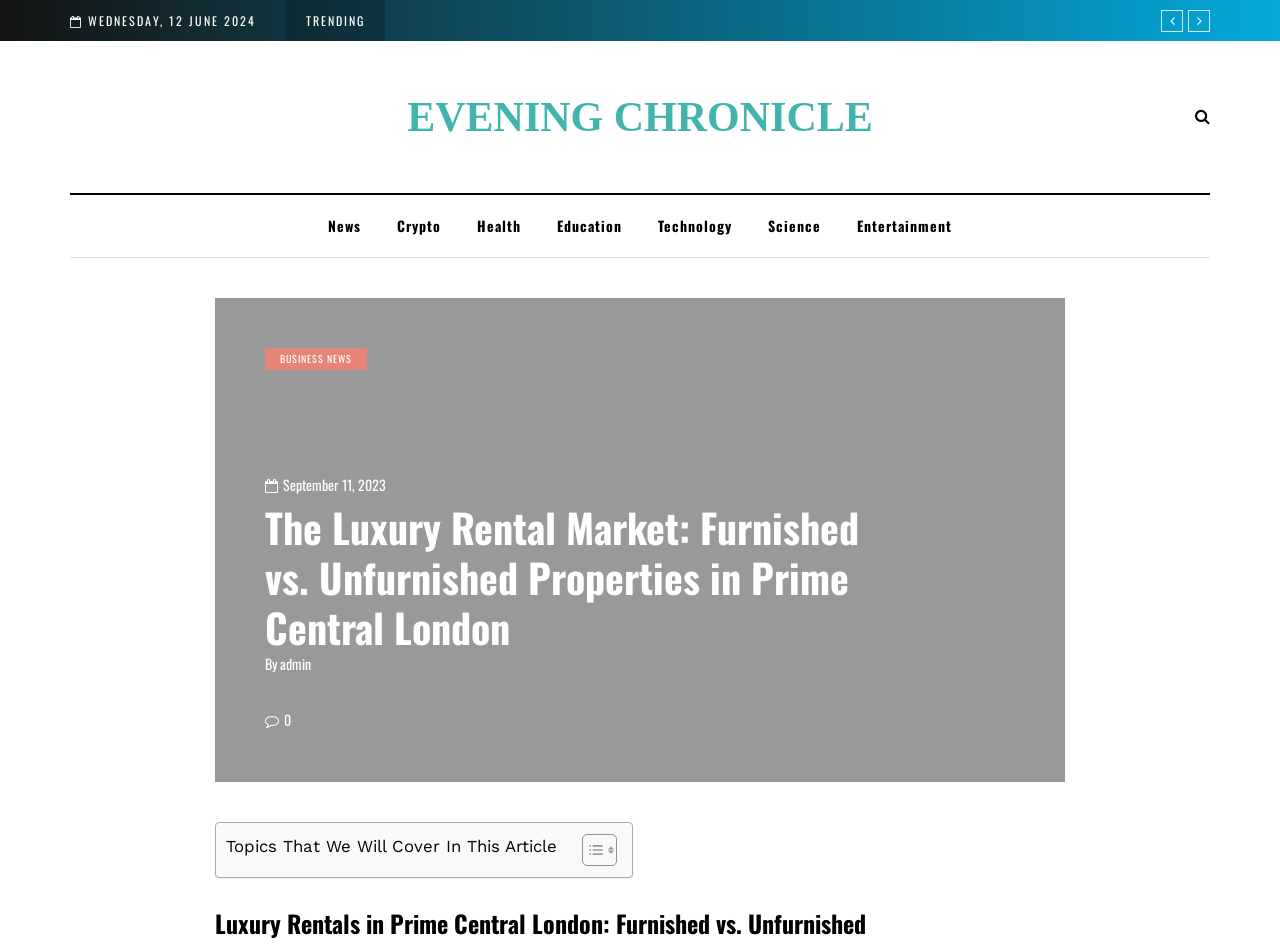Respond with a single word or phrase:
What is the author of the article?

admin